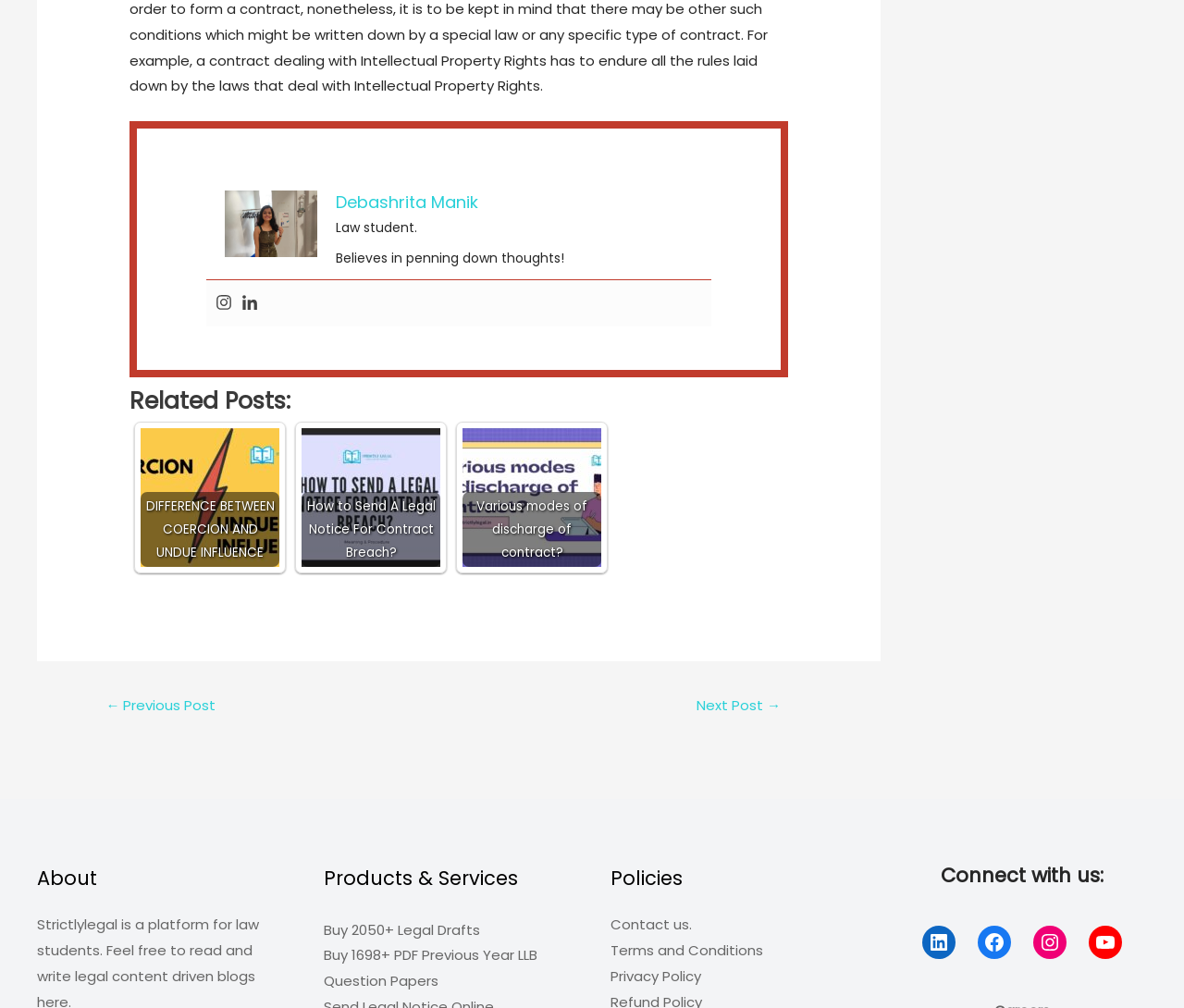What is the author's profession?
Using the image as a reference, give a one-word or short phrase answer.

Law student